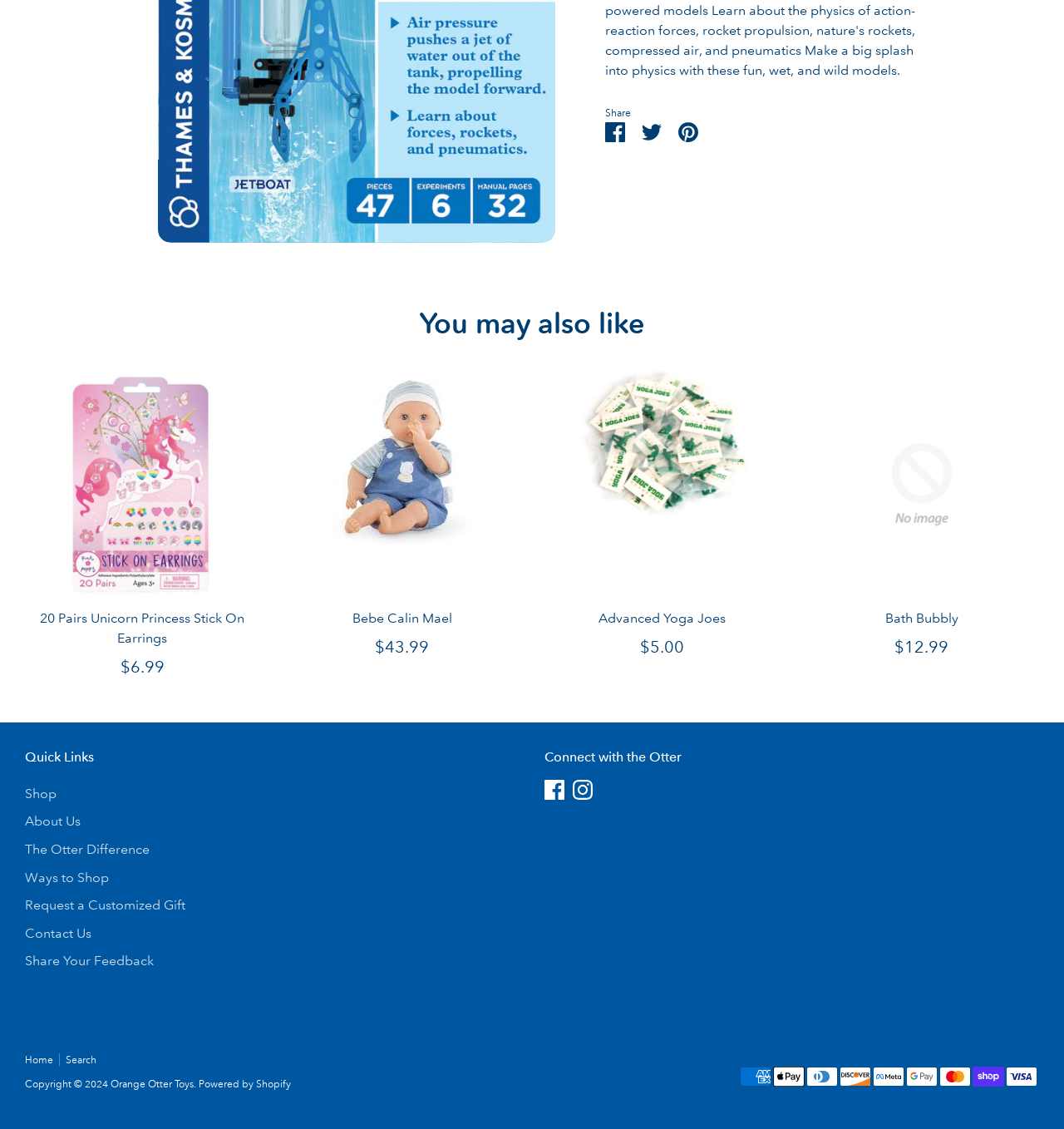Please specify the bounding box coordinates of the clickable region to carry out the following instruction: "Share on Facebook". The coordinates should be four float numbers between 0 and 1, in the format [left, top, right, bottom].

[0.569, 0.109, 0.588, 0.122]